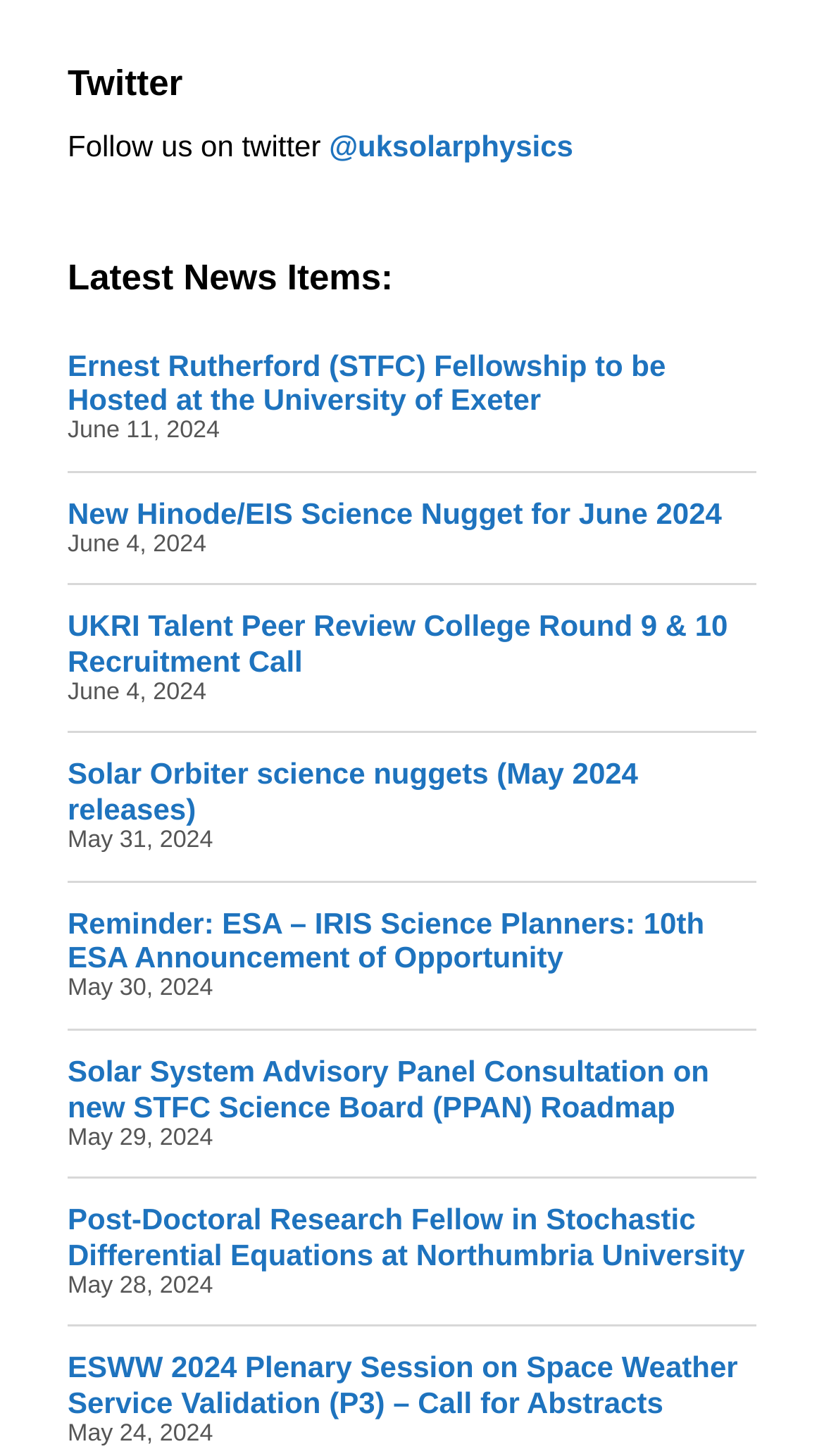What type of content is listed on the webpage?
Look at the screenshot and respond with one word or a short phrase.

News items